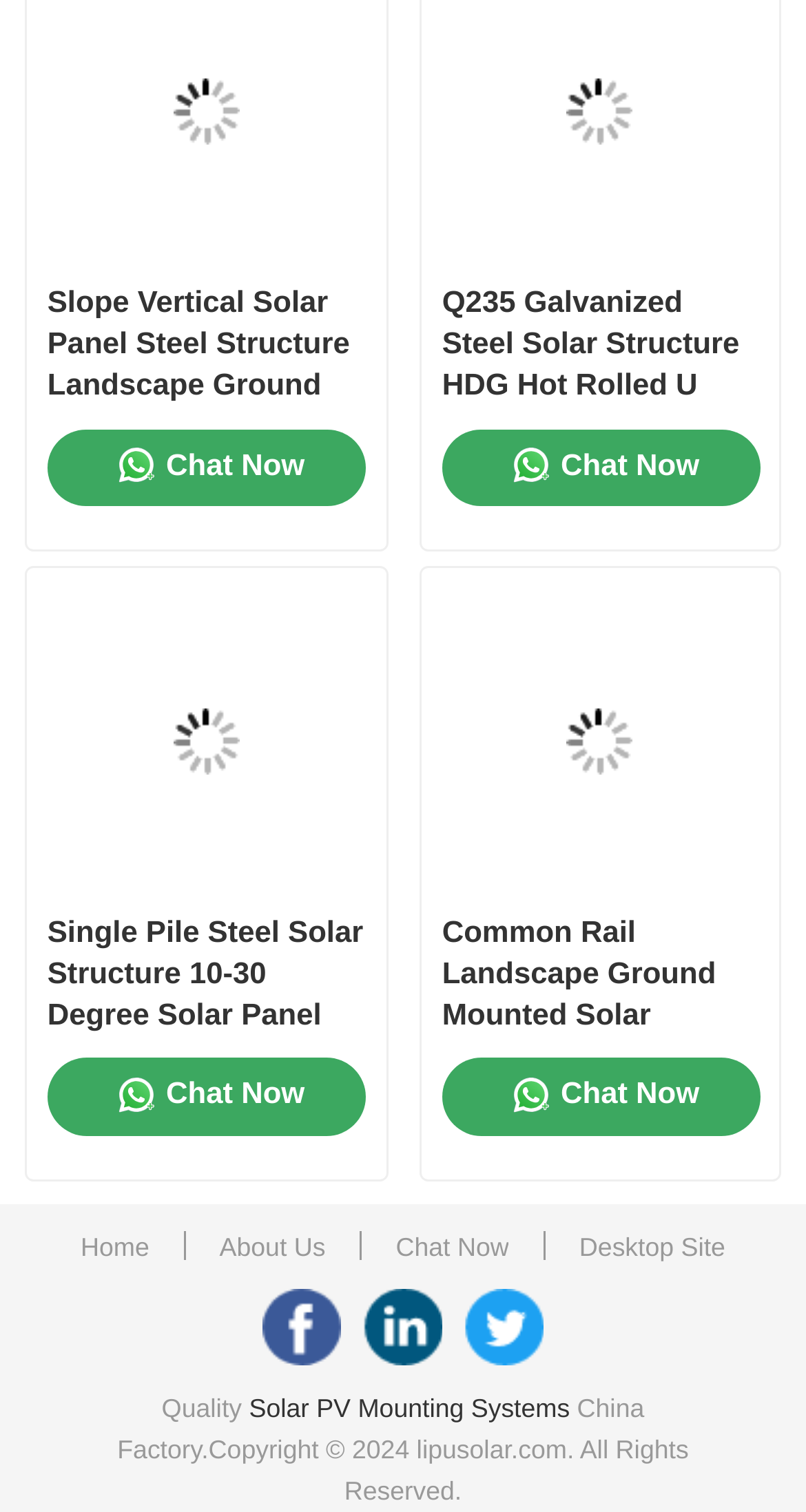Use a single word or phrase to answer this question: 
What is the company name mentioned at the bottom of the page?

lipusolar.com